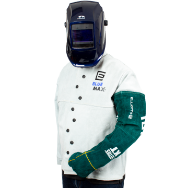What is the purpose of the welding helmet?
Please respond to the question with a detailed and informative answer.

The welding helmet is worn by the individual to emphasize safety and protection in their work, ensuring that they are shielded from sparks, heat, and other hazards associated with welding activities.